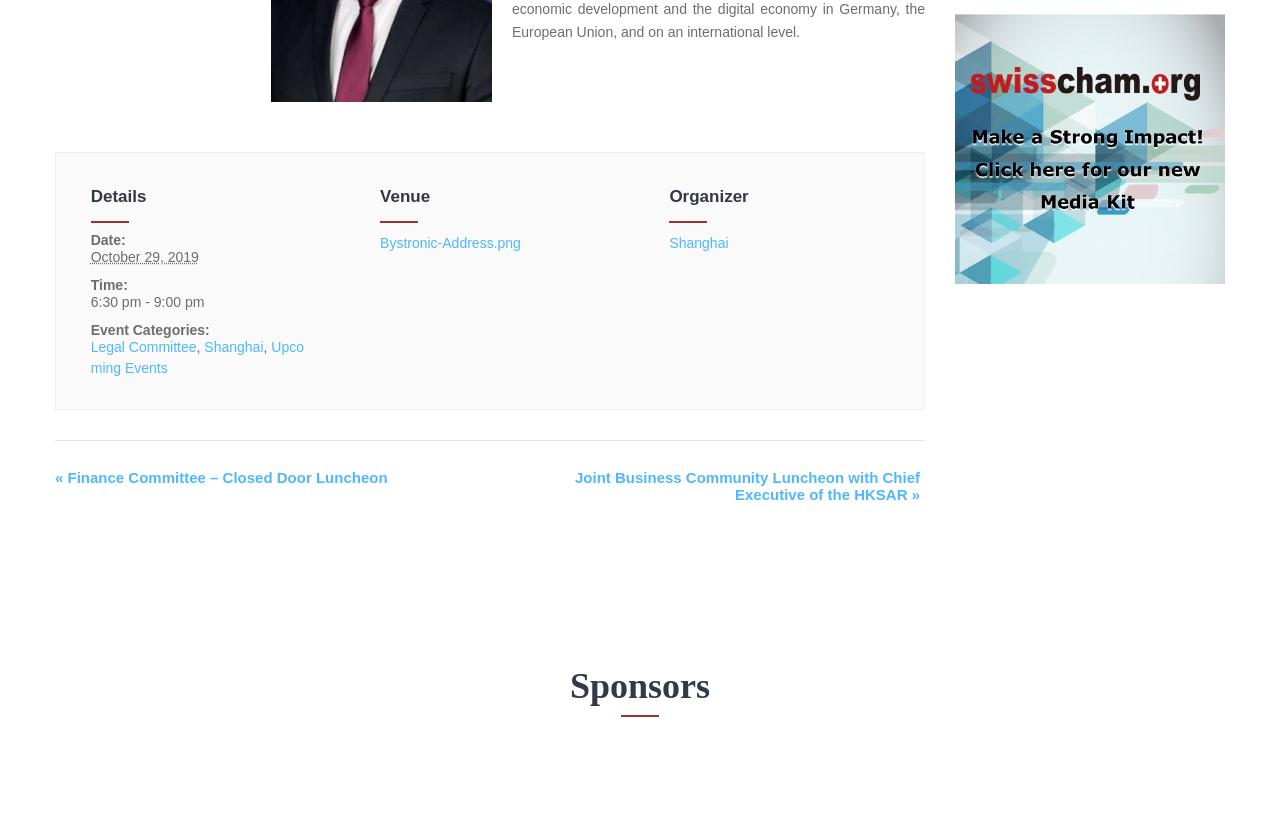Locate the bounding box coordinates of the clickable area needed to fulfill the instruction: "view sponsors".

[0.043, 0.823, 0.957, 0.872]